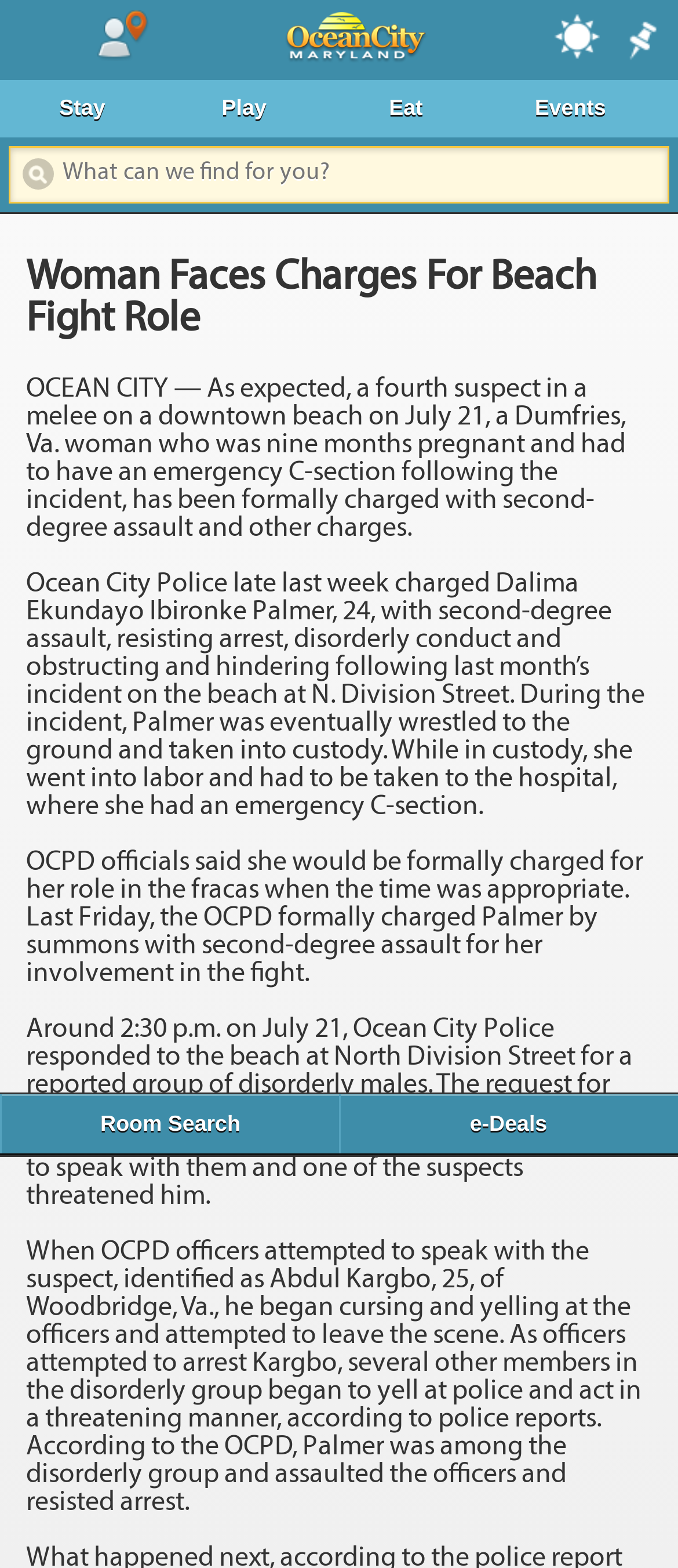What is the role of the Ocean City Beach Patrol lifeguard in the incident?
Provide a one-word or short-phrase answer based on the image.

He requested assistance